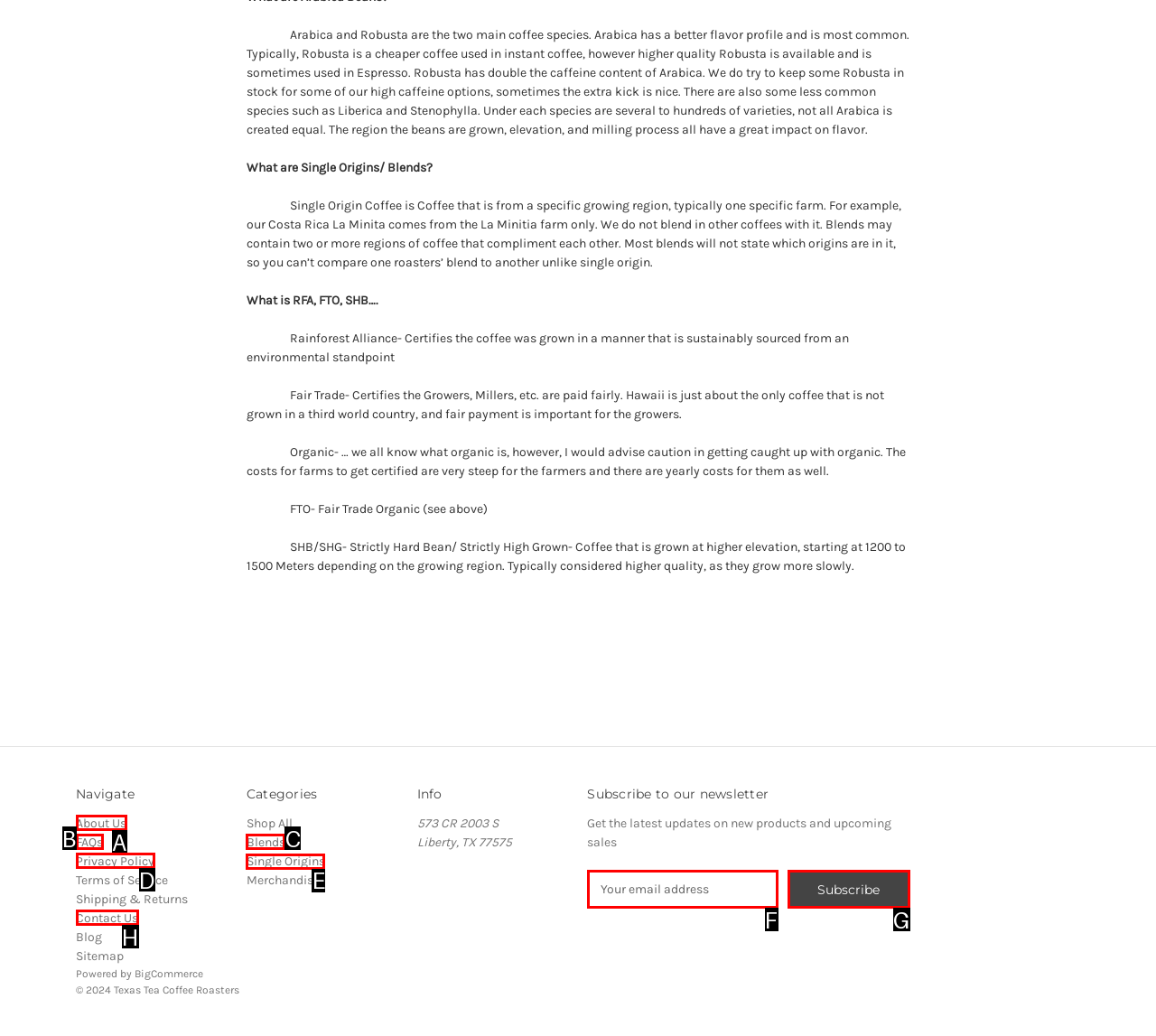Determine which UI element you should click to perform the task: Browse 'Single Origins' coffee
Provide the letter of the correct option from the given choices directly.

E